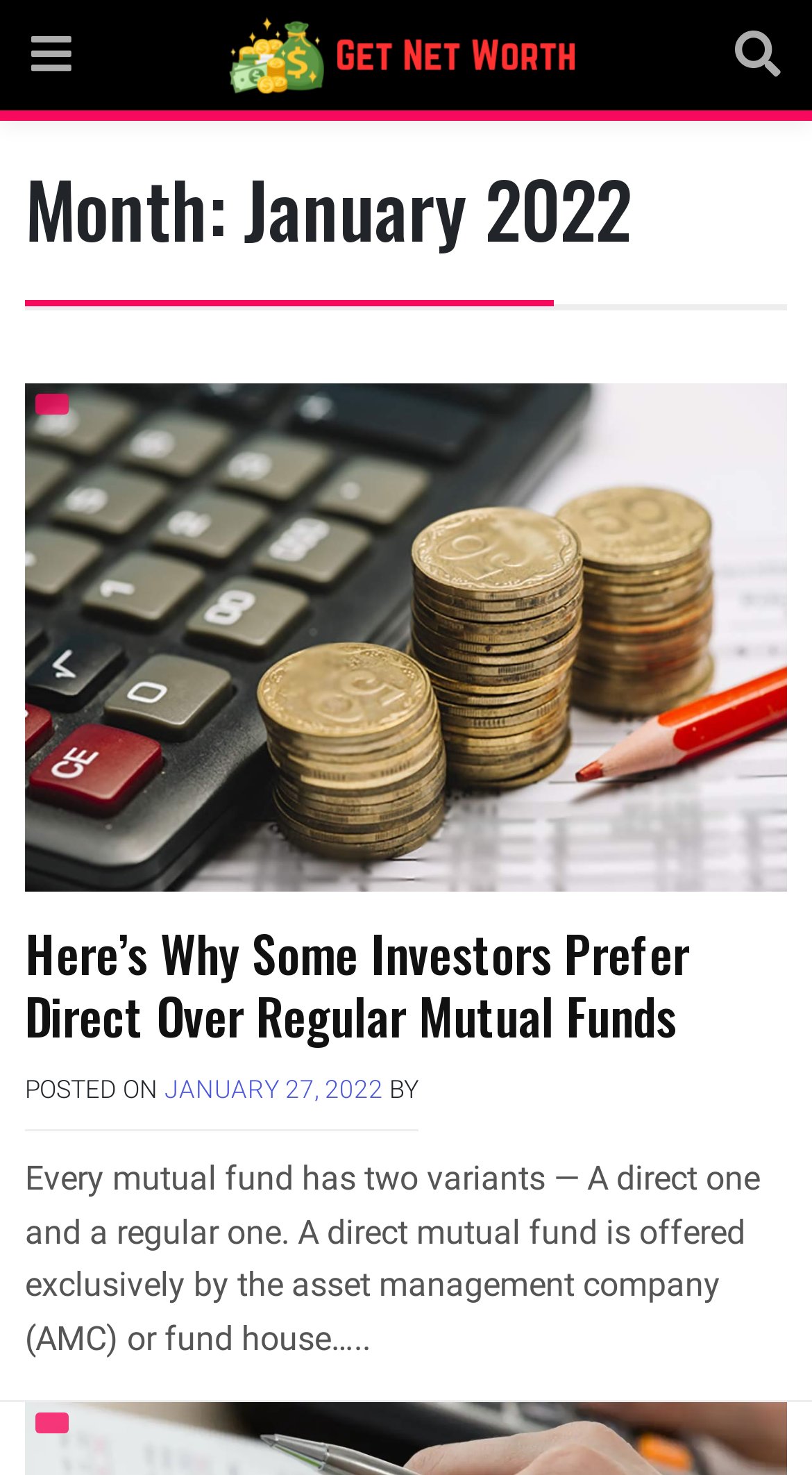Answer the following query with a single word or phrase:
What is the date of the post?

JANUARY 27, 2022